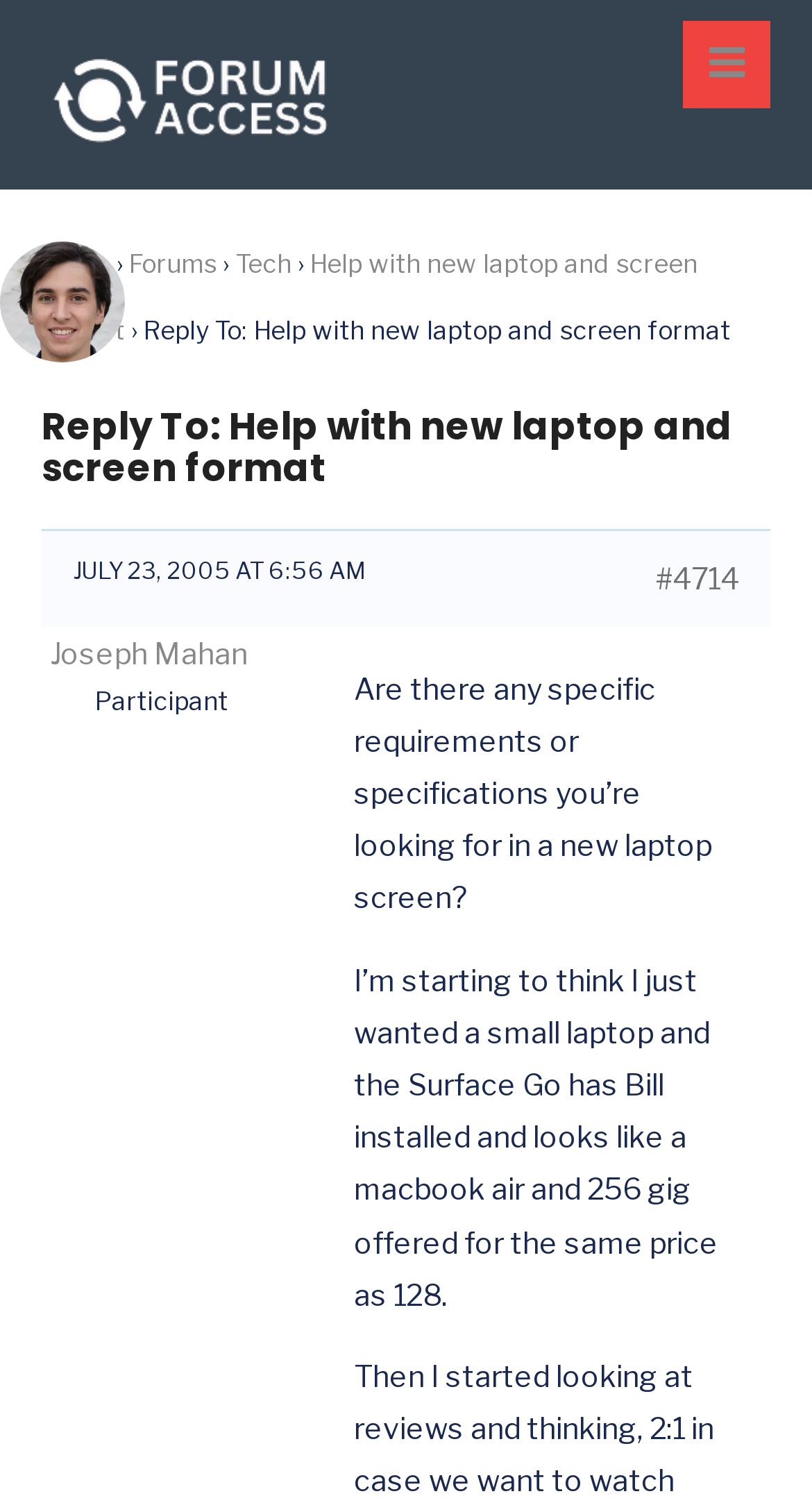What is the topic of the discussion?
Look at the image and construct a detailed response to the question.

I found the topic of the discussion by looking at the link 'Help with new laptop and screen format' which is located at the top of the page, and also by looking at the heading 'Reply To: Help with new laptop and screen format'.